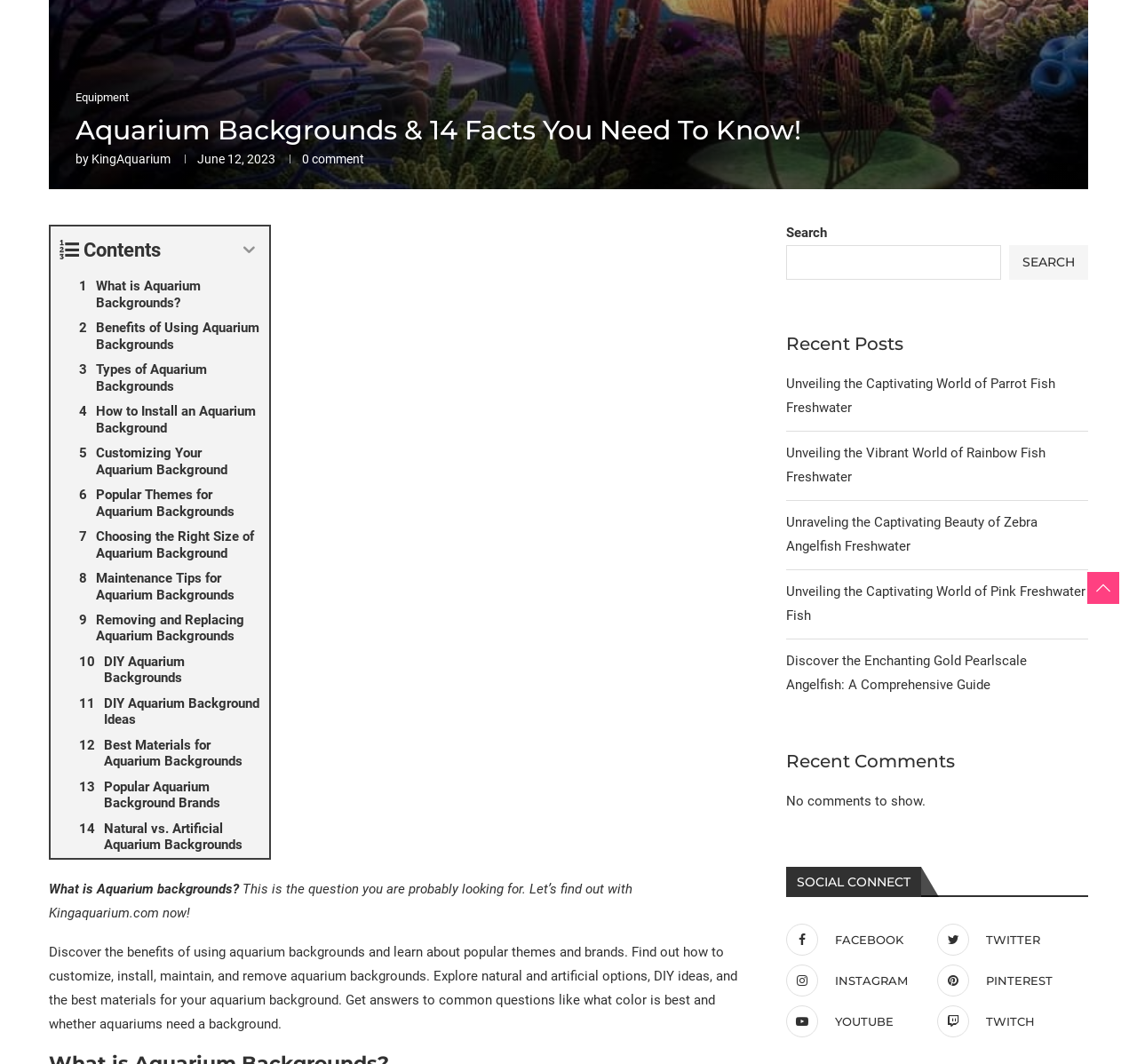Based on the description "Natural vs. Artificial Aquarium Backgrounds", find the bounding box of the specified UI element.

[0.045, 0.767, 0.237, 0.806]